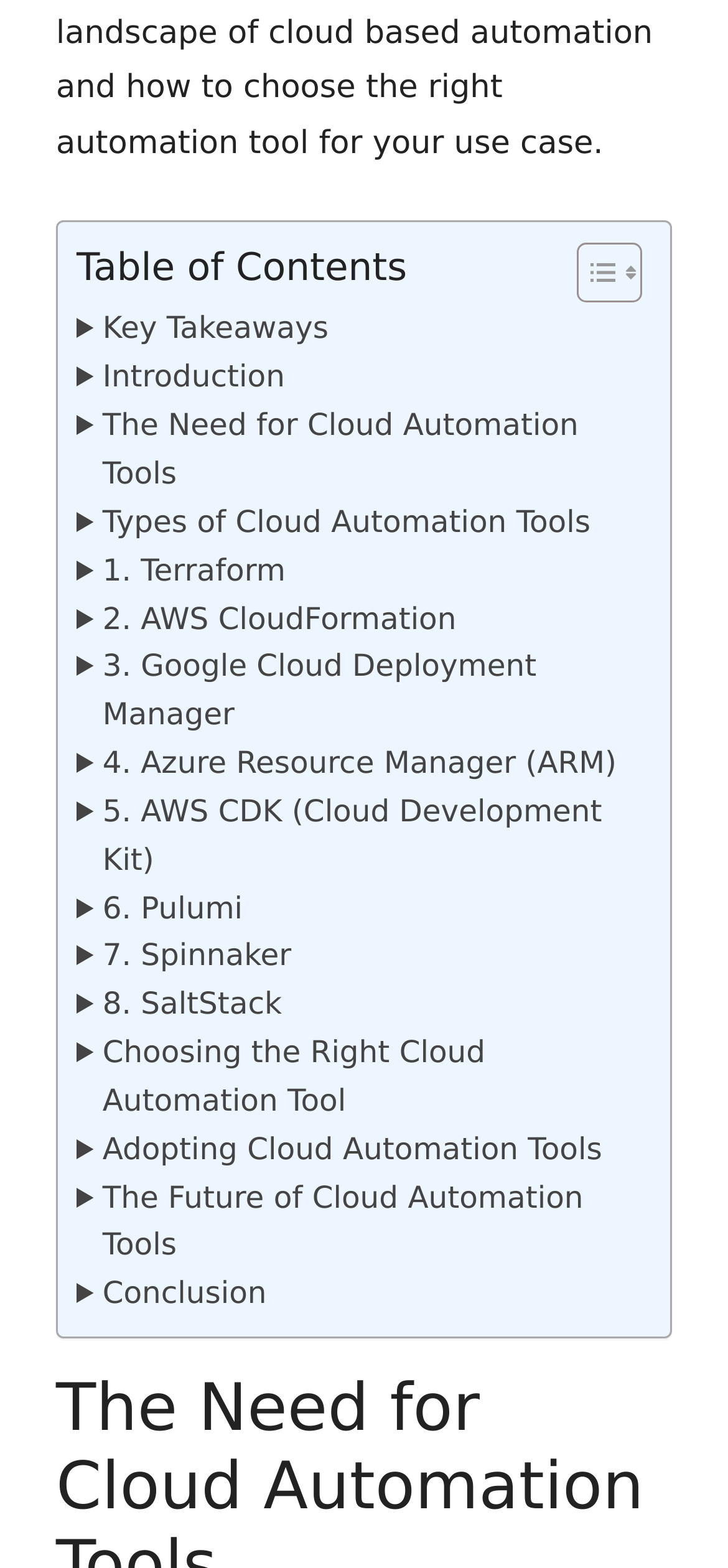What is the purpose of the toggle button?
Refer to the image and give a detailed answer to the question.

The purpose of the toggle button can be inferred from the text 'Toggle Table of Content' associated with the link element at coordinates [0.754, 0.154, 0.869, 0.195], which suggests that it is used to toggle the display of the table of contents.